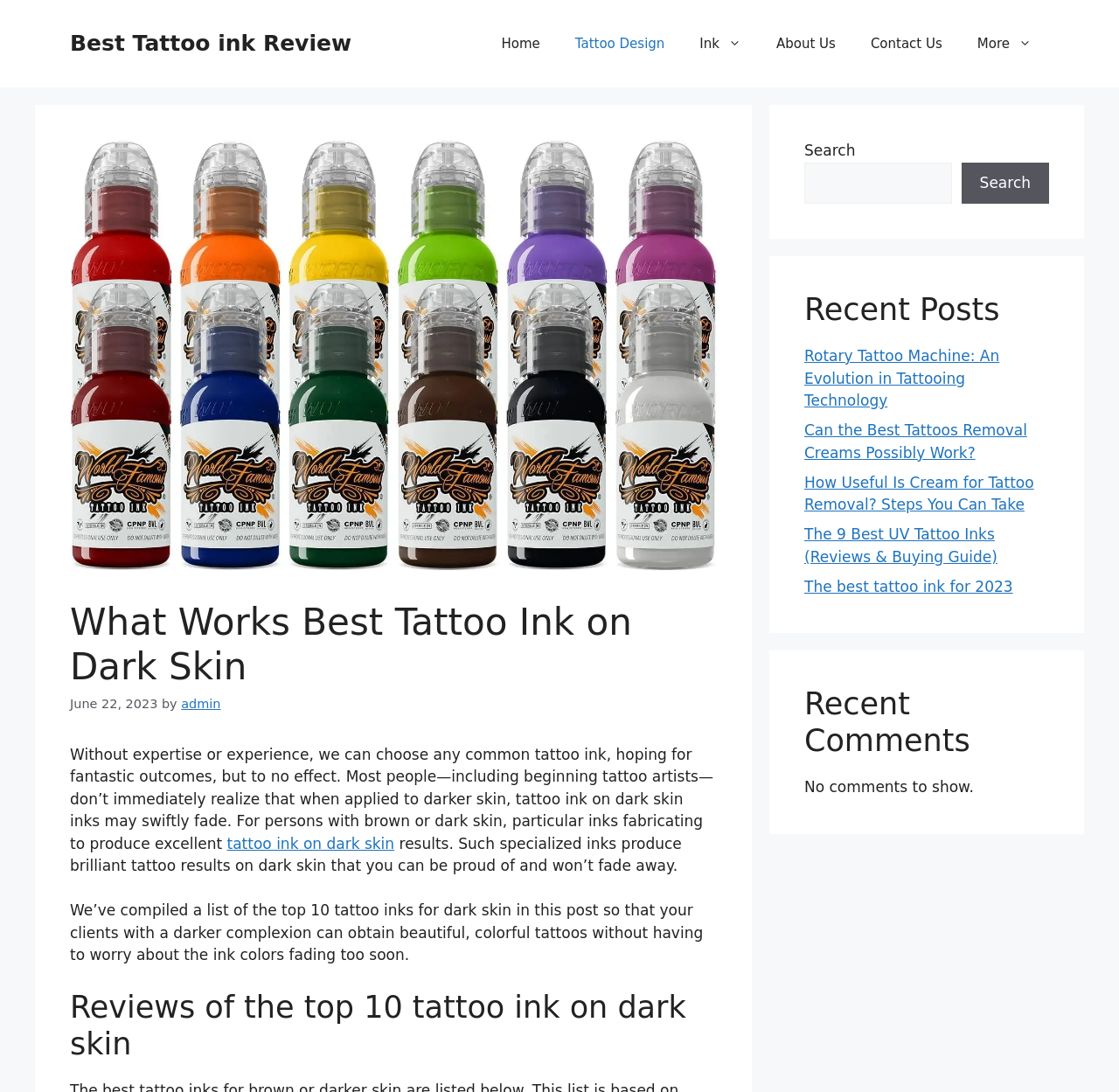What is the title or heading displayed on the webpage?

What Works Best Tattoo Ink on Dark Skin